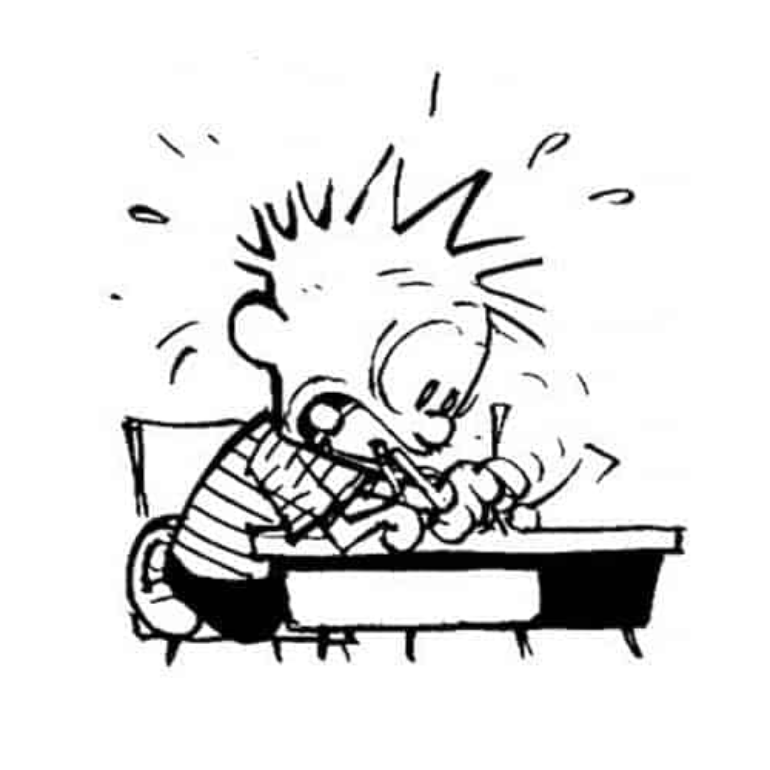Describe the image thoroughly.

In this humorous illustration from "Calvin and Hobbes," we see Calvin, the iconic character known for his adventurous spirit and vivid imagination, sitting at a desk, deeply engrossed in his exam preparation. His exaggerated expressions of stress and anxiety are highlighted by the wild, spiky lines radiating from his head, indicating the overwhelming pressure he feels. His furrowed brow and focused grip on his pencil suggest the seriousness of the situation, while the striped shirt adds a touch of charm to this relatable scene of academic struggle. The image perfectly captures the essence of exam stress that resonates with students everywhere.